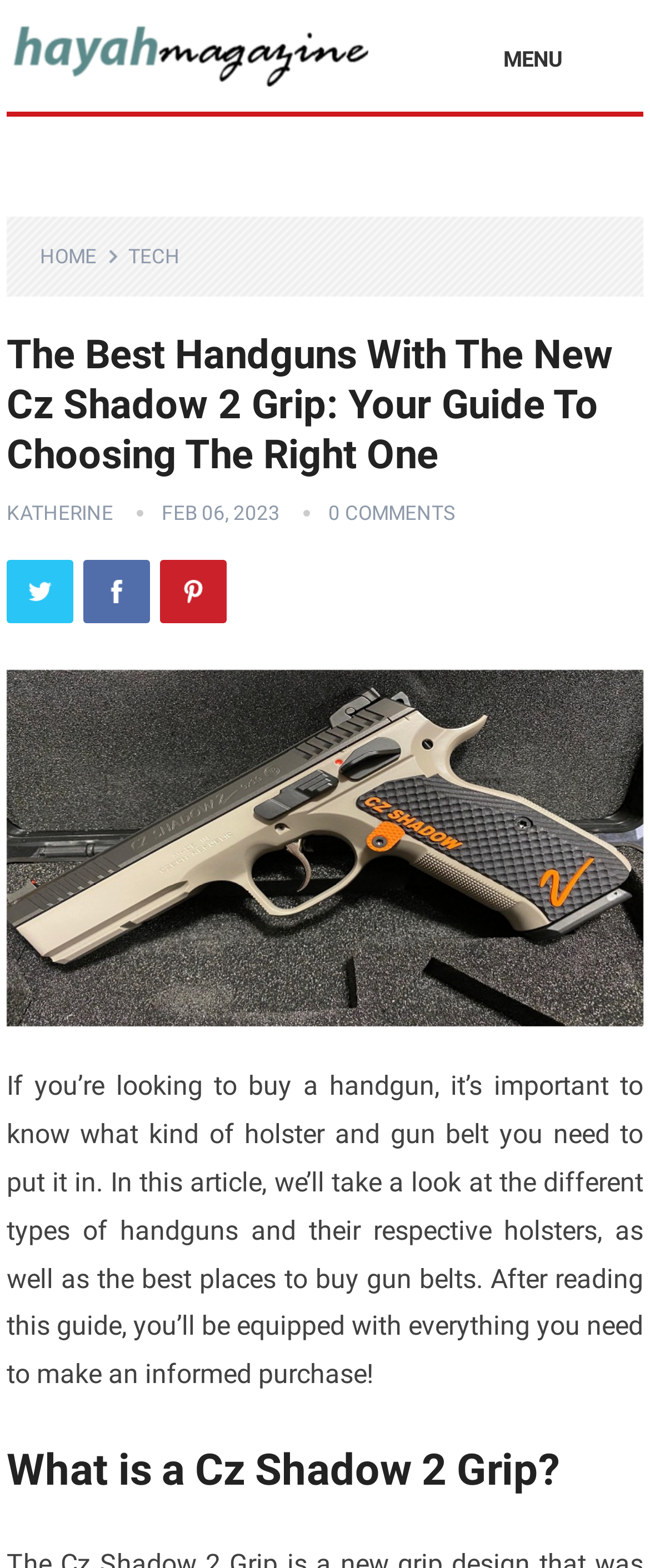What is the date of the article?
With the help of the image, please provide a detailed response to the question.

I found the date of the article by looking at the text 'FEB 06, 2023' which is located below the heading and above the image of the Cz Shadow 2 Grip.